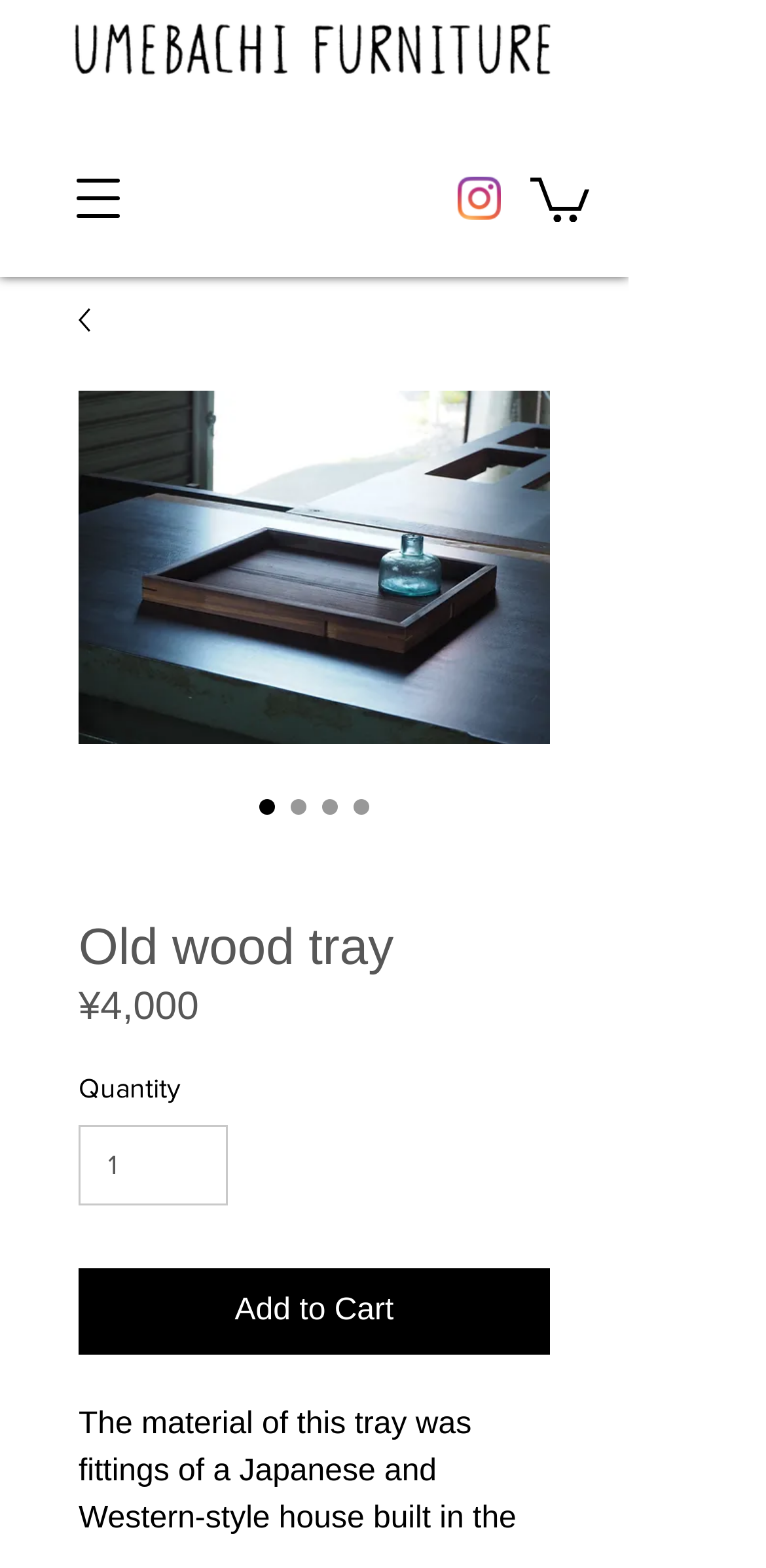Calculate the bounding box coordinates for the UI element based on the following description: "aria-label="Instagram"". Ensure the coordinates are four float numbers between 0 and 1, i.e., [left, top, right, bottom].

[0.597, 0.113, 0.654, 0.14]